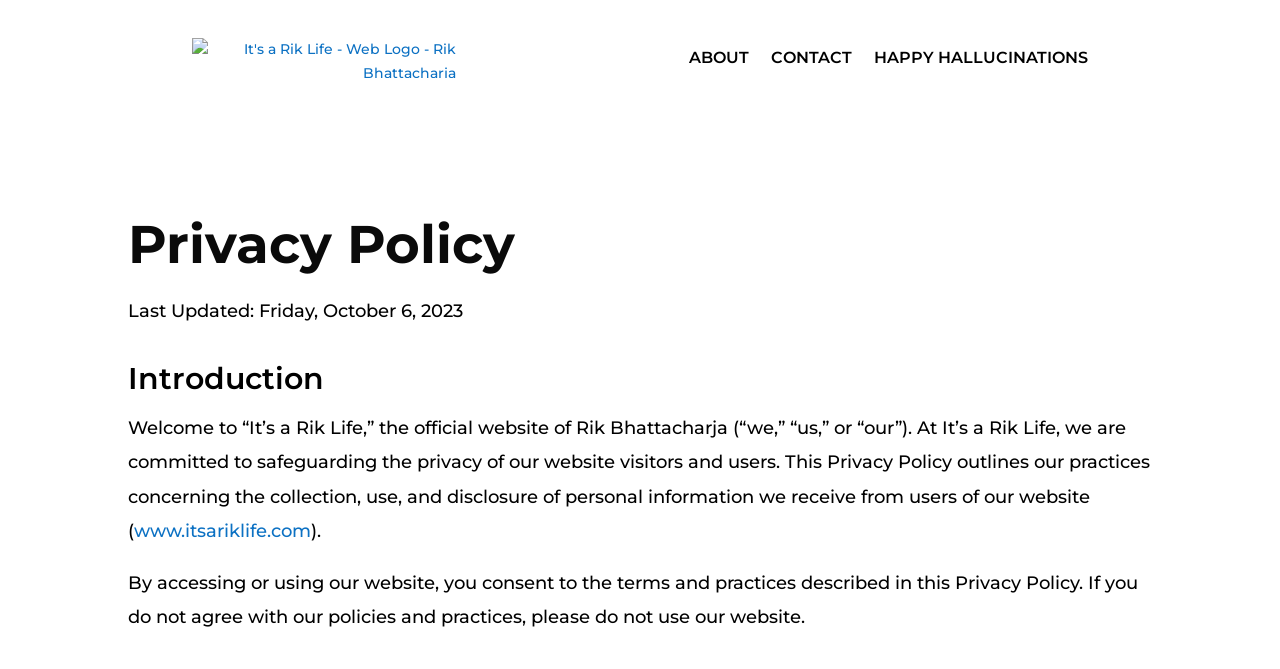What is the purpose of the website?
Using the information presented in the image, please offer a detailed response to the question.

I inferred the answer by reading the introduction section, which mentions that the website is the official website of Rik Bhattacharja.